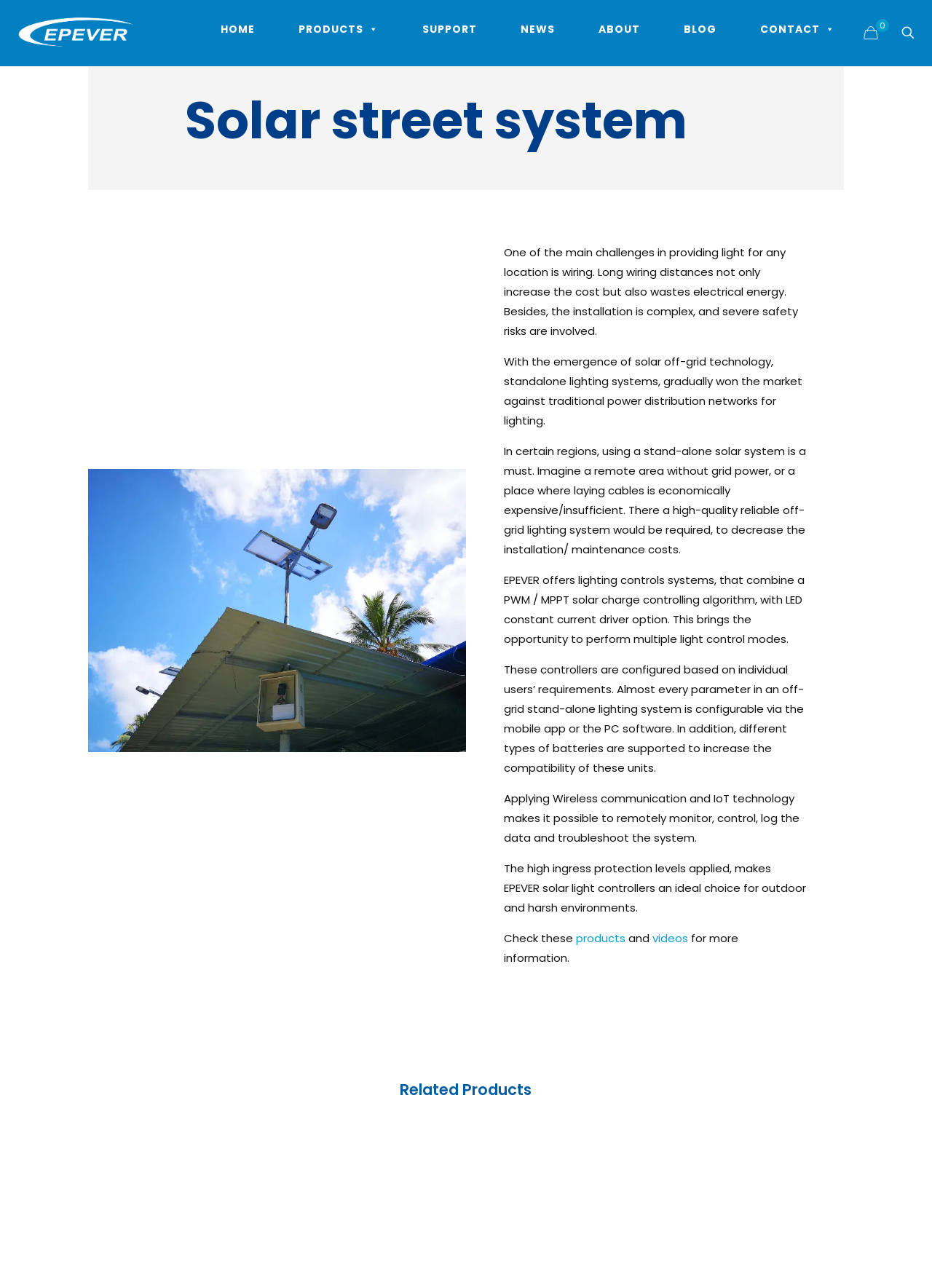How many related products are listed on this webpage? Analyze the screenshot and reply with just one word or a short phrase.

6